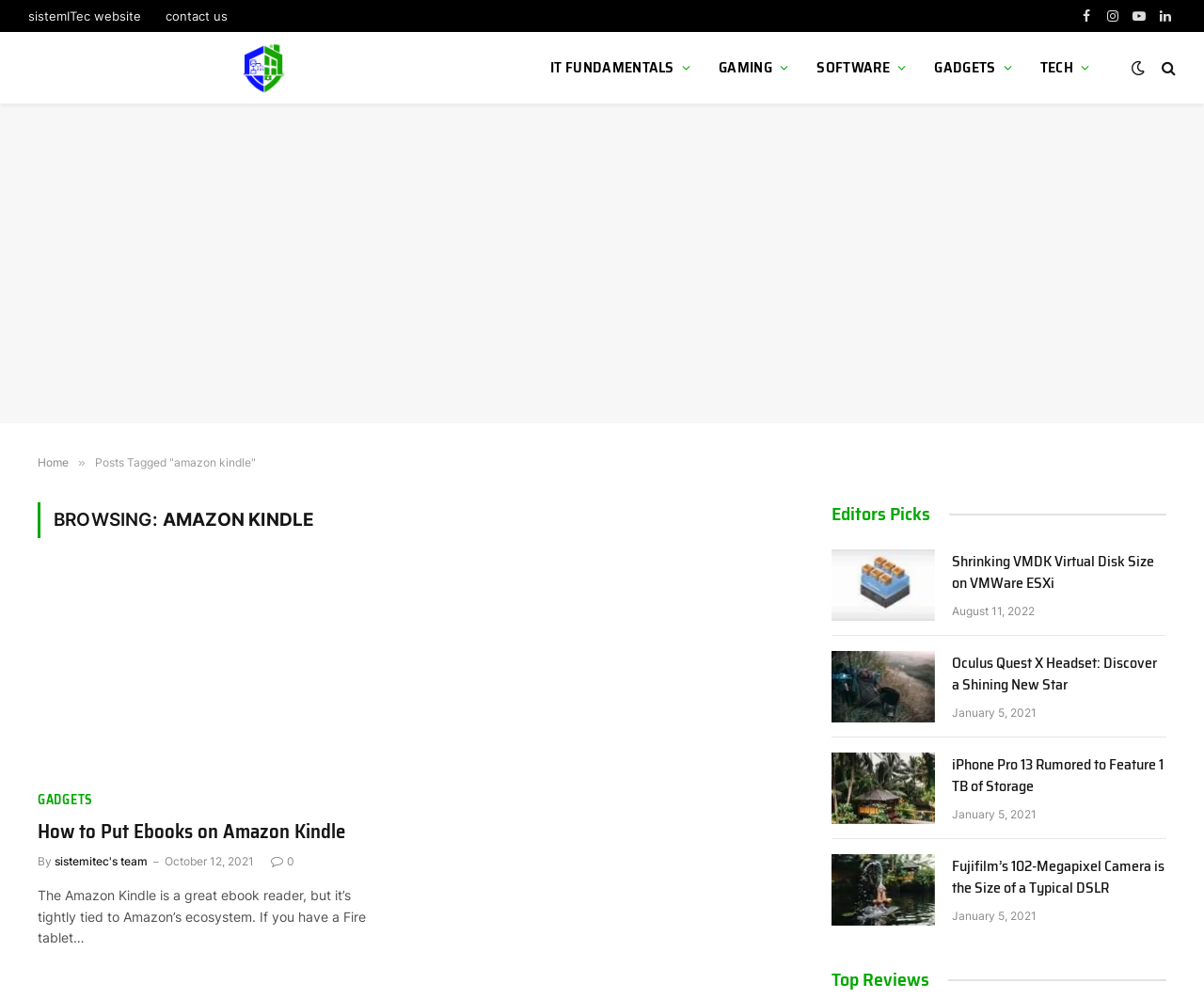Identify the bounding box for the UI element that is described as follows: "LinkedIn".

[0.959, 0.0, 0.977, 0.032]